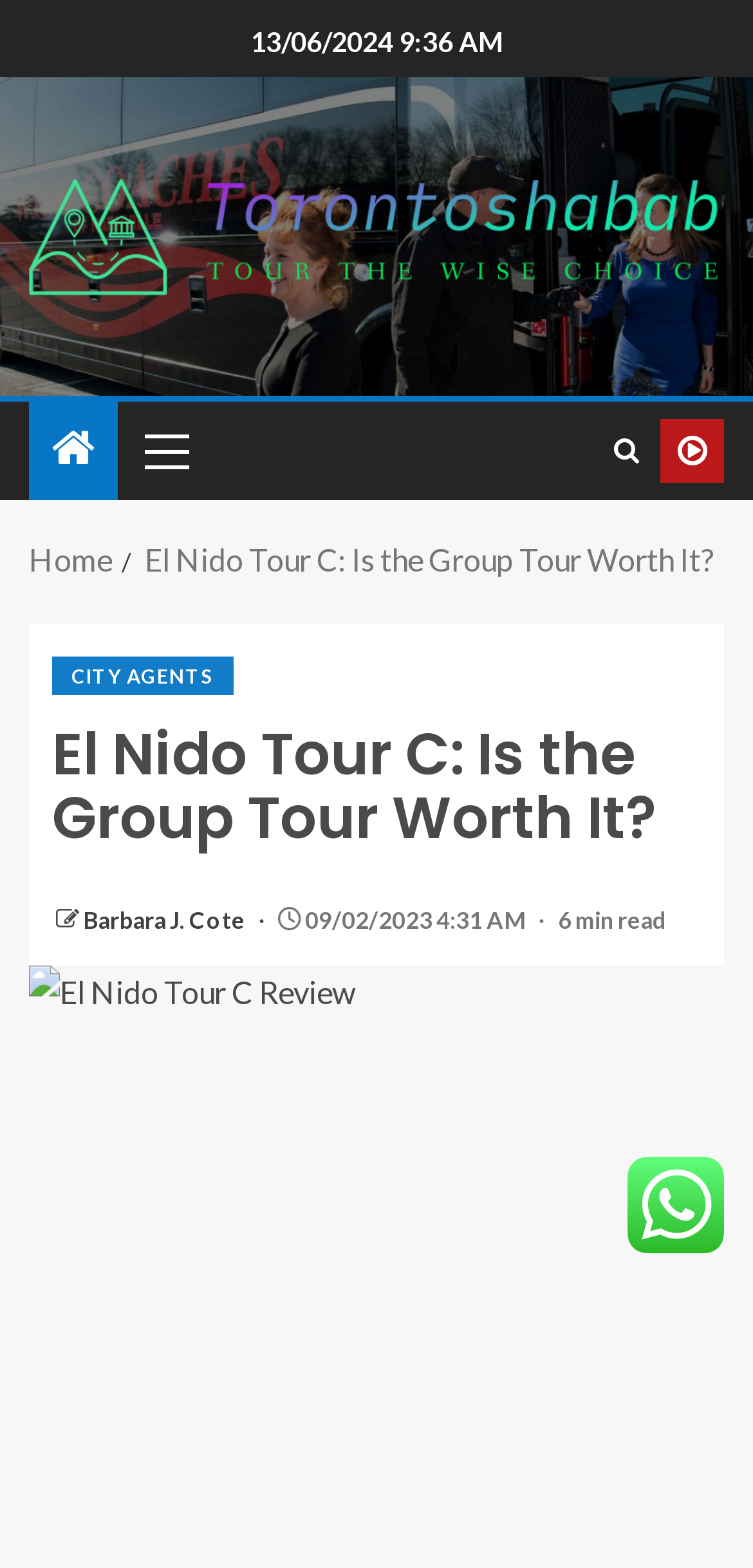Find the bounding box coordinates for the area that must be clicked to perform this action: "Click on the Torontoshabab logo".

[0.038, 0.107, 0.962, 0.194]